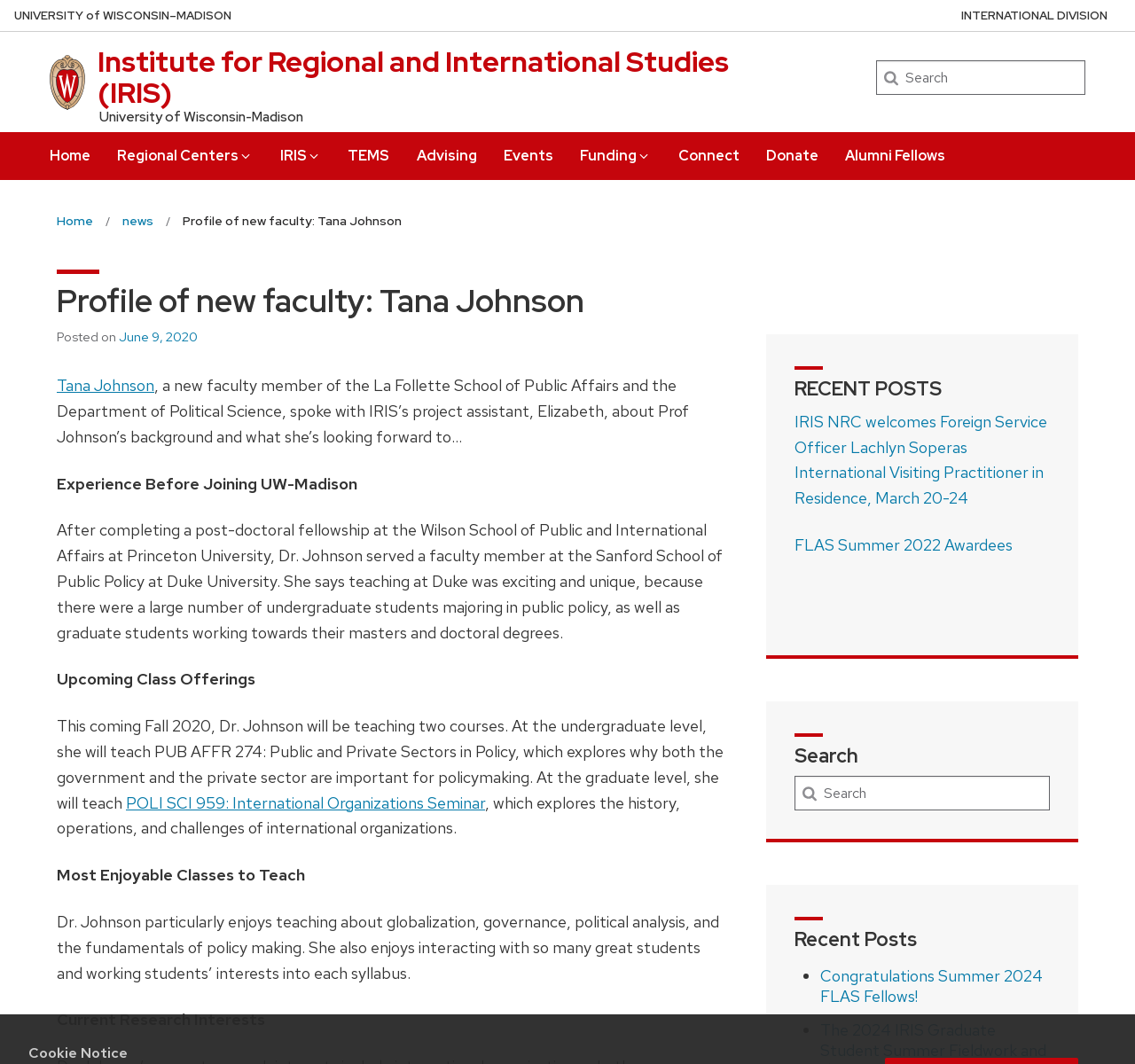Generate a comprehensive description of the webpage.

The webpage is about the profile of Tana Johnson, a new faculty member of the La Follette School of Public Affairs and the Department of Political Science. At the top of the page, there is a cookie notice and a link to skip to the main content. Below that, there is a University of Wisconsin-Madison logo and a link to the university's home page. 

On the left side of the page, there is a navigation menu with links to the Institute for Regional and International Studies (IRIS), the university's main menu, and a search bar. The main menu has links to various sections, including Home, Regional Centers, IRIS, and more. 

The main content of the page is divided into sections. The first section is a heading that reads "Profile of new faculty: Tana Johnson" and has a subheading that describes Tana Johnson's background and what she's looking forward to. Below that, there are sections about her experience before joining UW-Madison, her upcoming class offerings, and her most enjoyable classes to teach. 

On the right side of the page, there are sections for recent posts, including links to news articles and a search bar. There are also links to other news articles and a list of recent posts with bullet points.